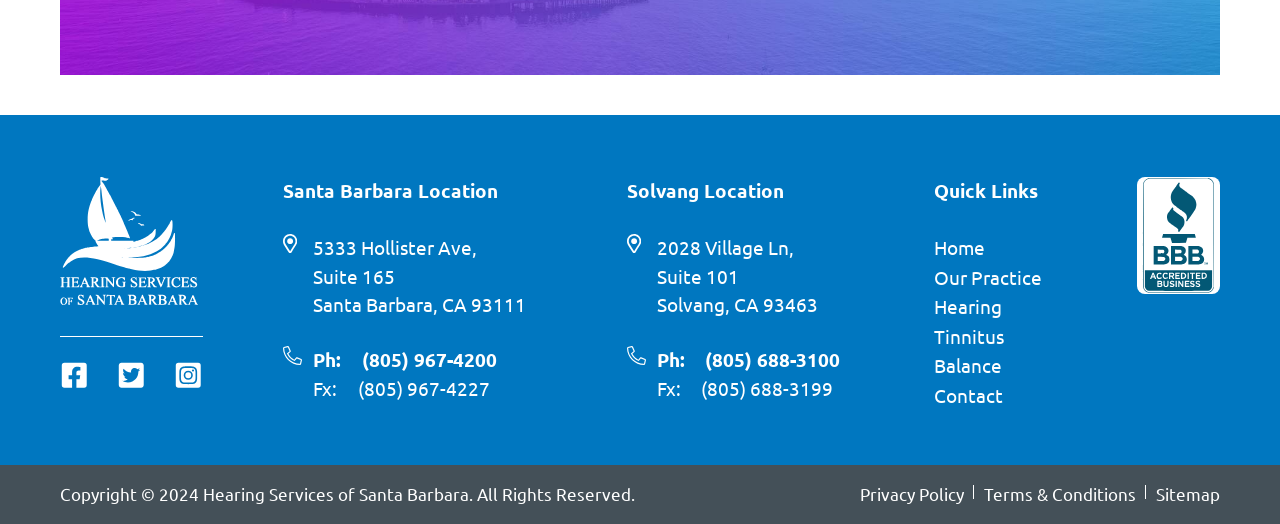Please identify the coordinates of the bounding box that should be clicked to fulfill this instruction: "Visit the Solvang office location".

[0.513, 0.447, 0.639, 0.612]